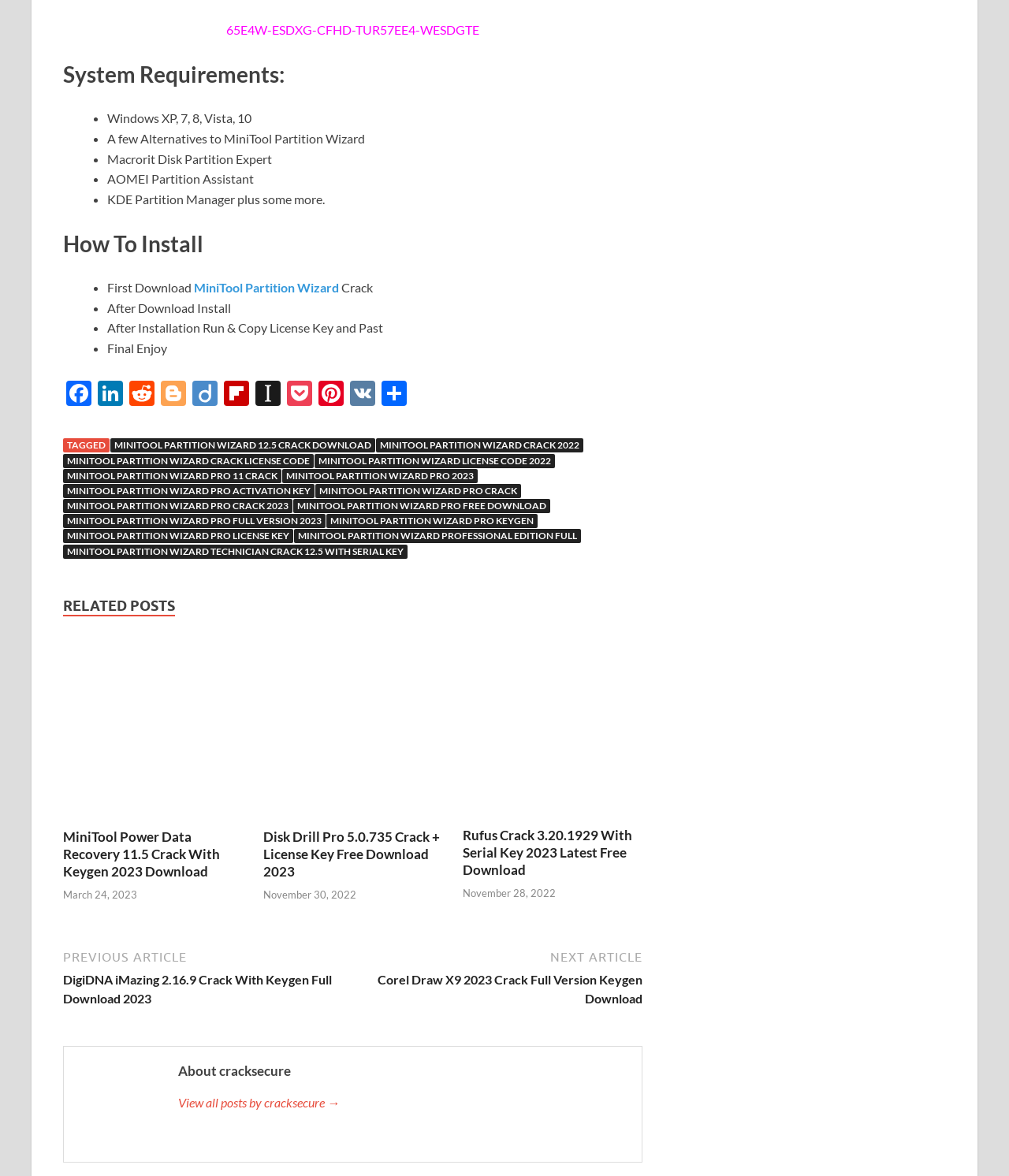Find the bounding box coordinates of the clickable region needed to perform the following instruction: "Click on the Facebook link". The coordinates should be provided as four float numbers between 0 and 1, i.e., [left, top, right, bottom].

[0.062, 0.324, 0.094, 0.348]